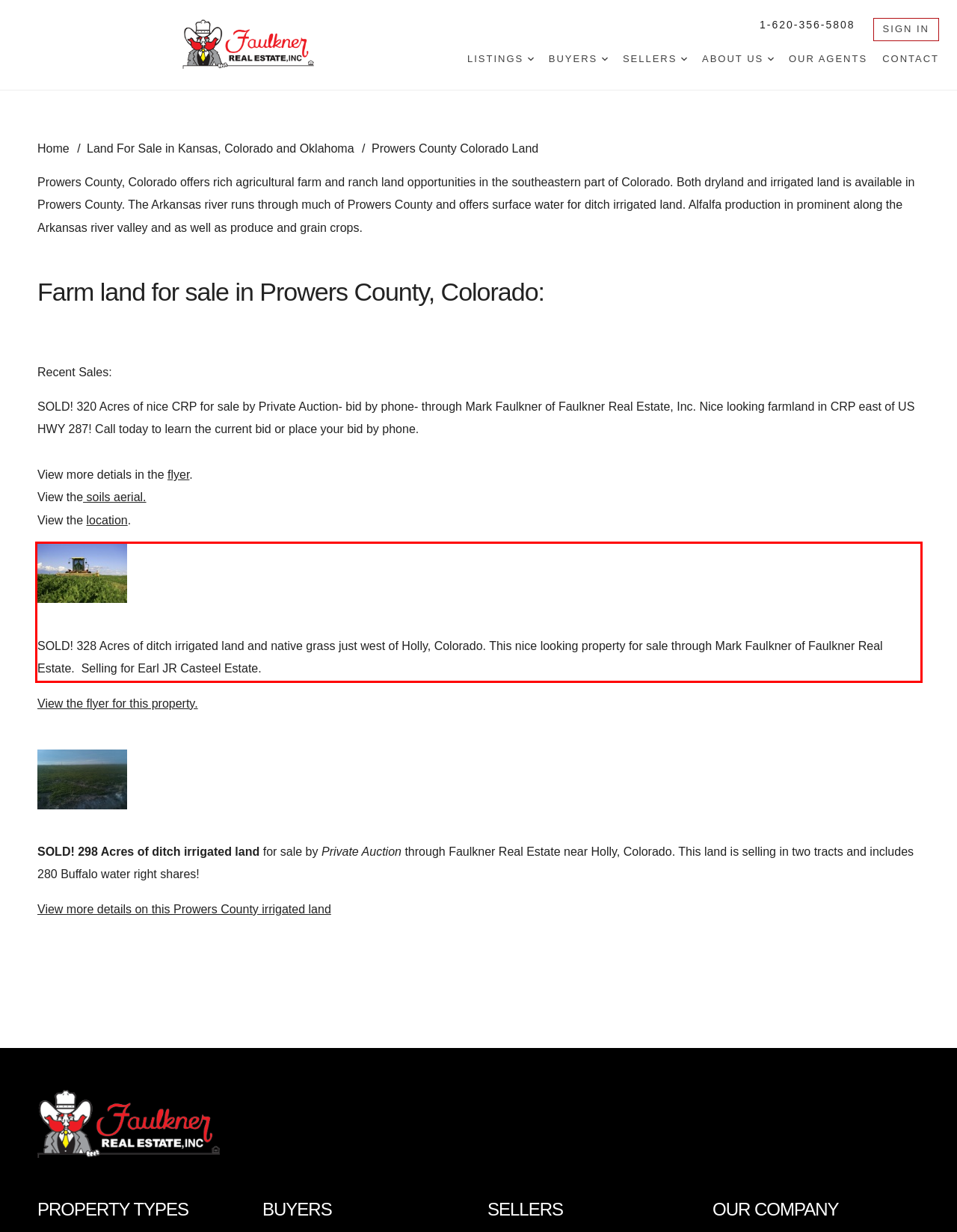Using the webpage screenshot, recognize and capture the text within the red bounding box.

SOLD! 328 Acres of ditch irrigated land and native grass just west of Holly, Colorado. This nice looking property for sale through Mark Faulkner of Faulkner Real Estate. Selling for Earl JR Casteel Estate.